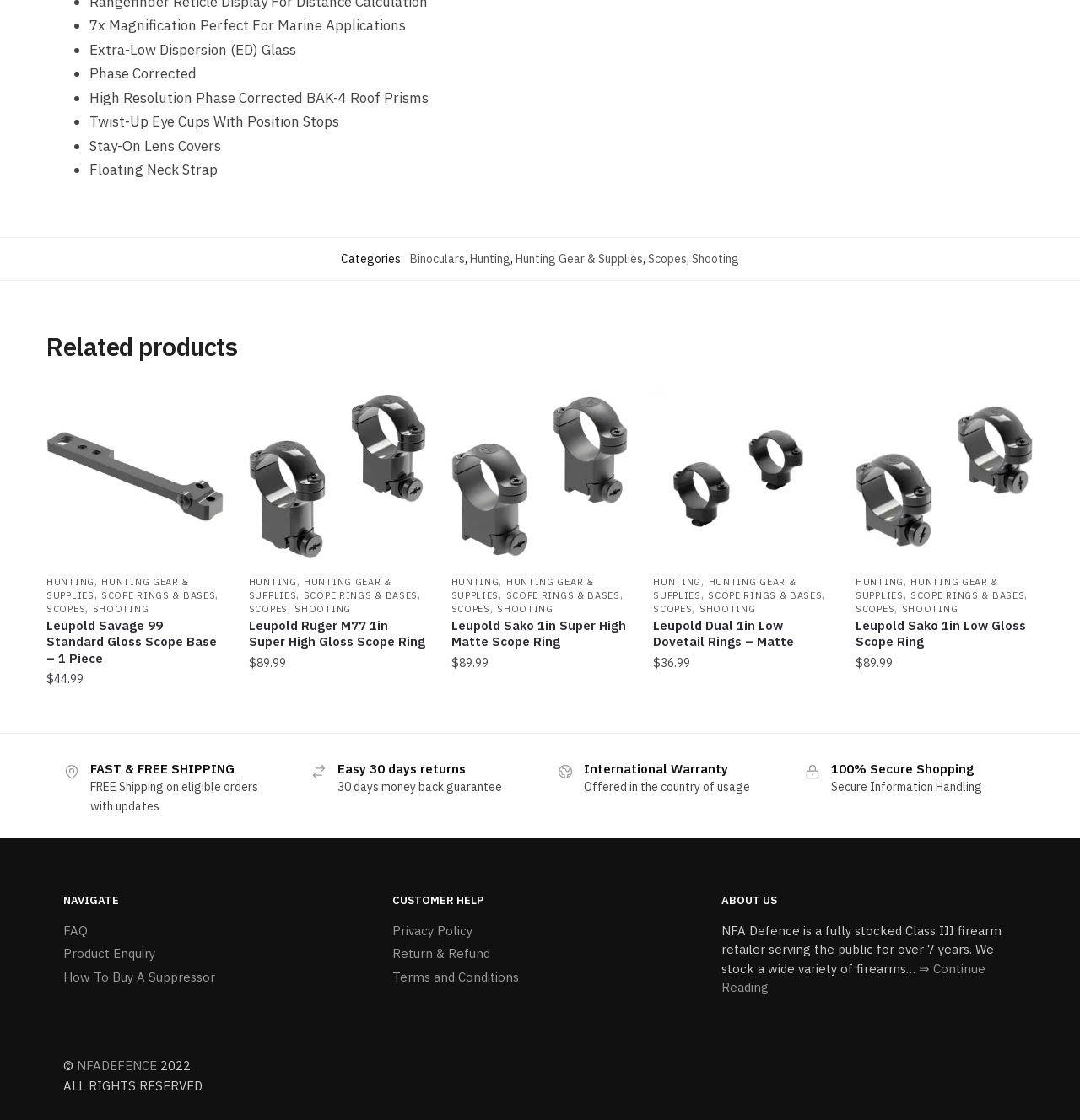Please determine the bounding box coordinates for the UI element described here. Use the format (top-left x, top-left y, bottom-right x, bottom-right y) with values bounded between 0 and 1: How To Buy A Suppressor

[0.059, 0.861, 0.199, 0.876]